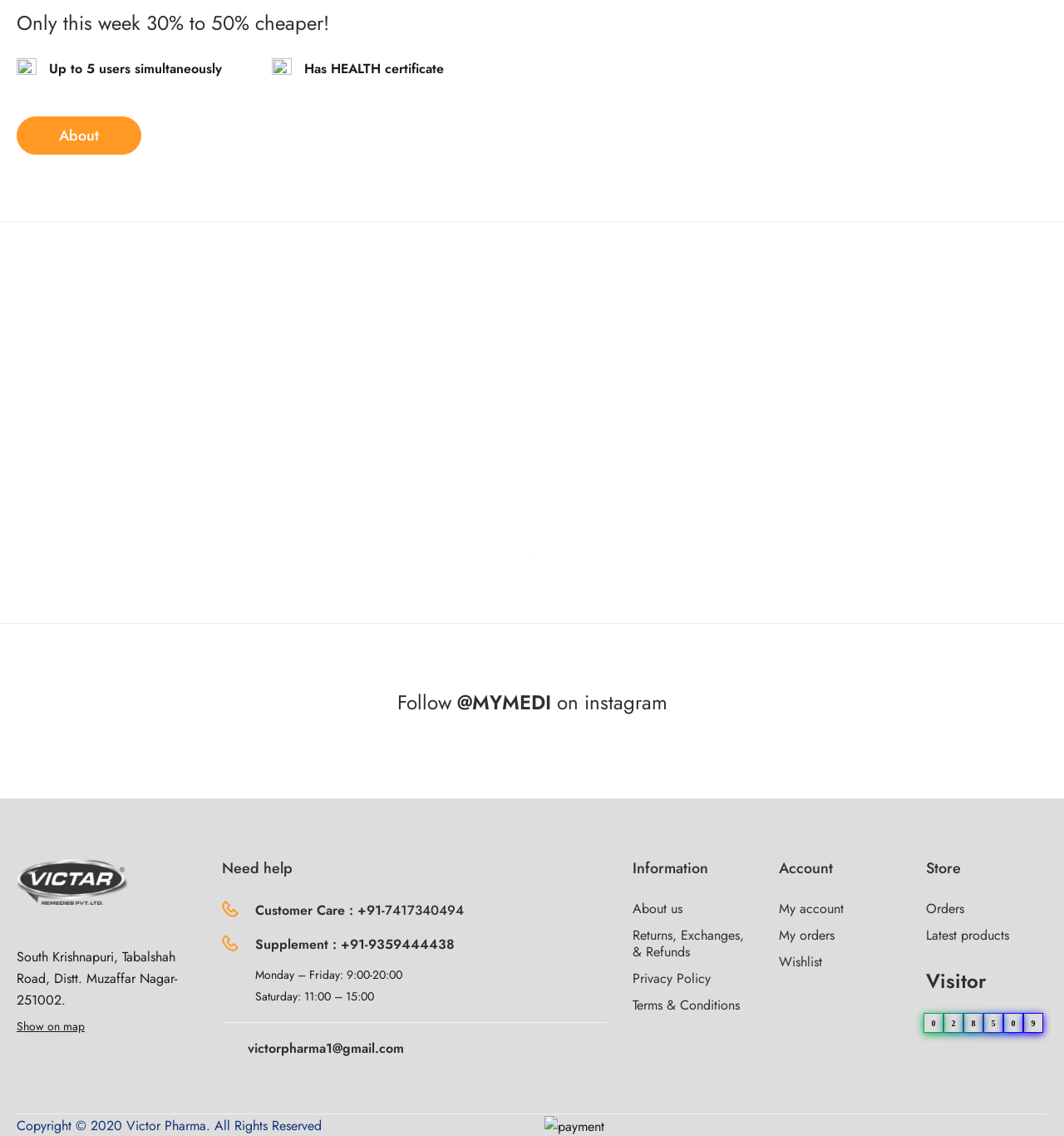Using the image as a reference, answer the following question in as much detail as possible:
What is the email address for contact?

The email address for contact is mentioned in the link element with the text 'victorpharma1@gmail.com' at the bottom of the webpage.